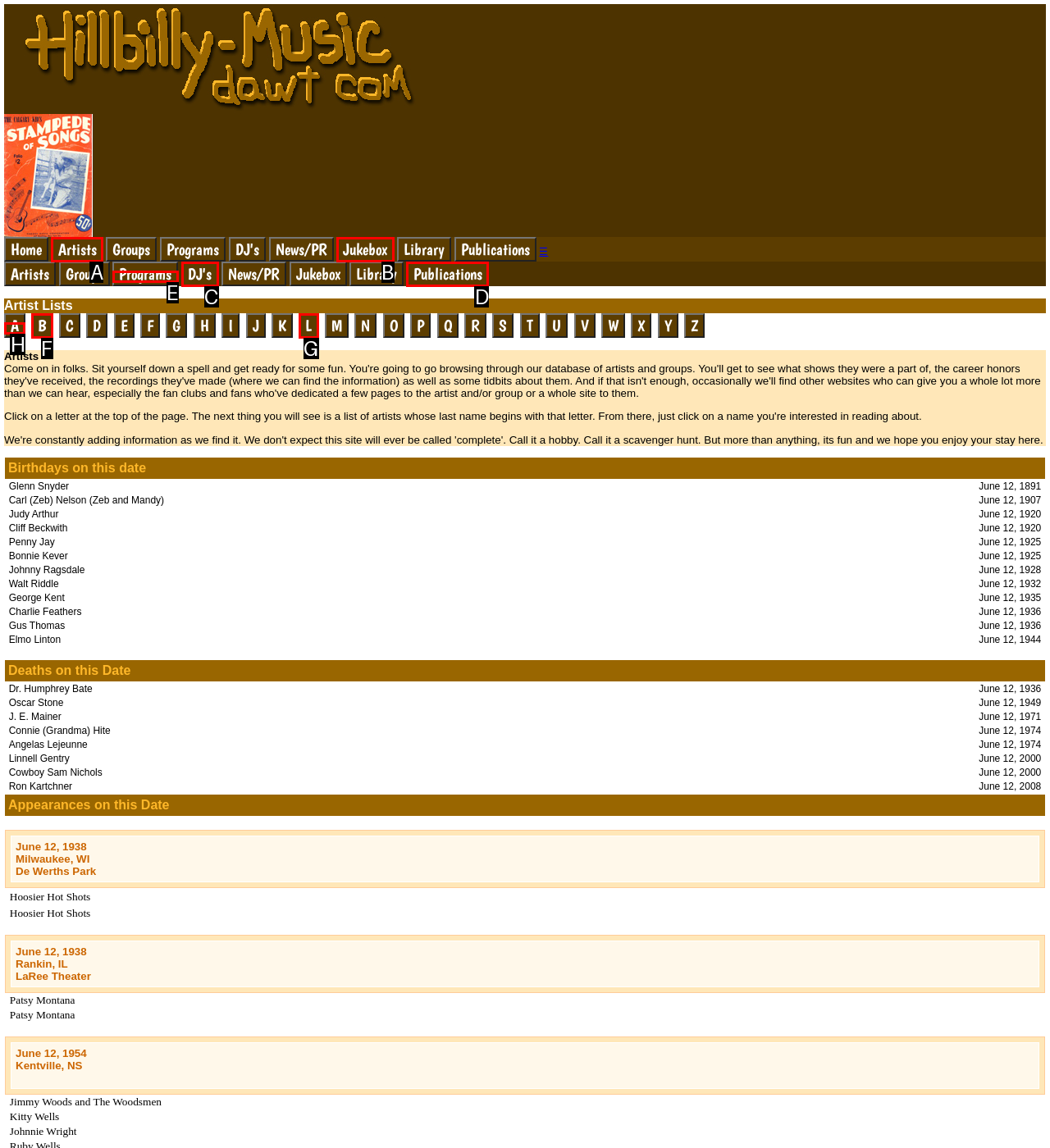Identify the HTML element to click to fulfill this task: Click on the 'A' button
Answer with the letter from the given choices.

H